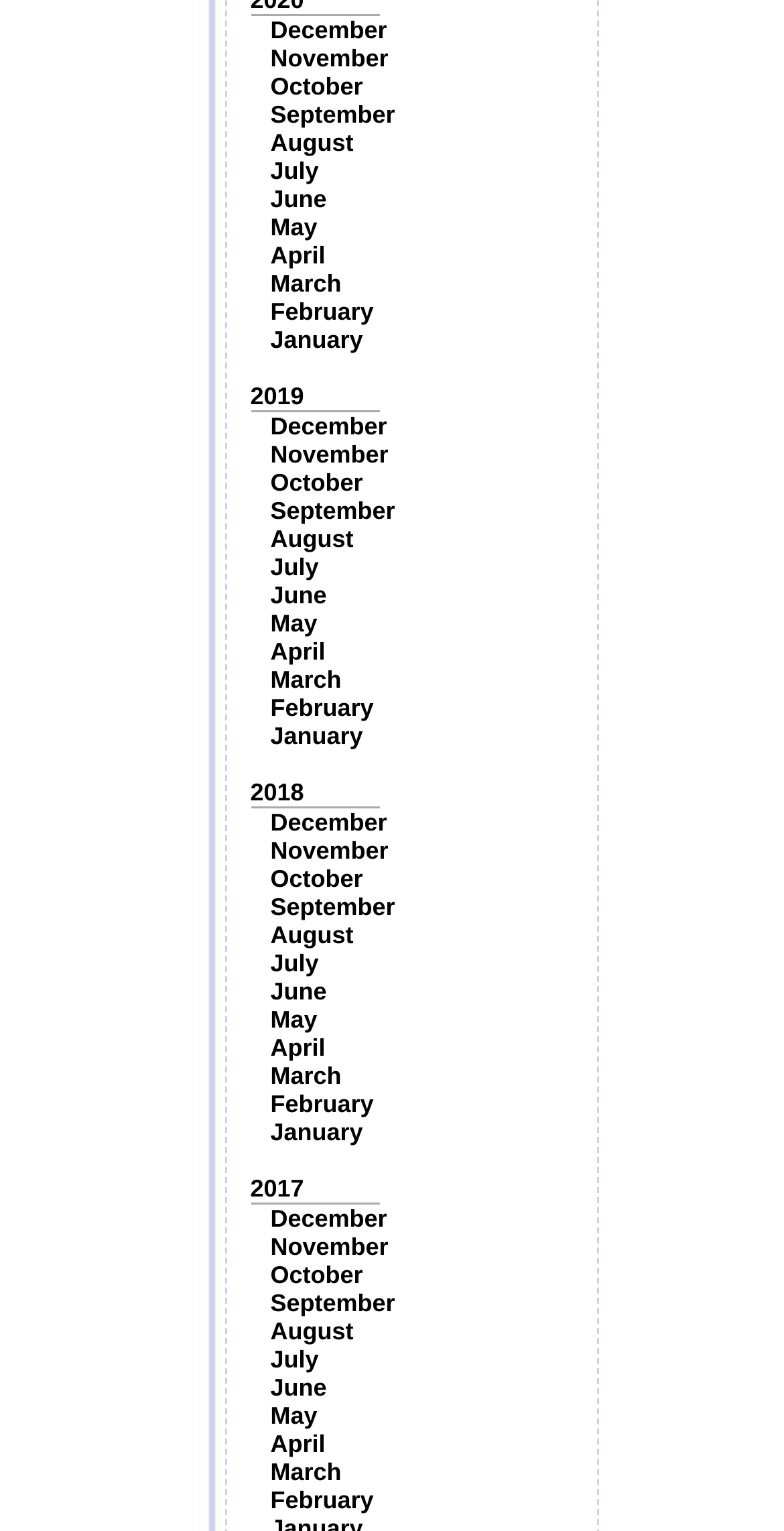Please find and report the bounding box coordinates of the element to click in order to perform the following action: "Go to 2019". The coordinates should be expressed as four float numbers between 0 and 1, in the format [left, top, right, bottom].

[0.319, 0.25, 0.388, 0.268]